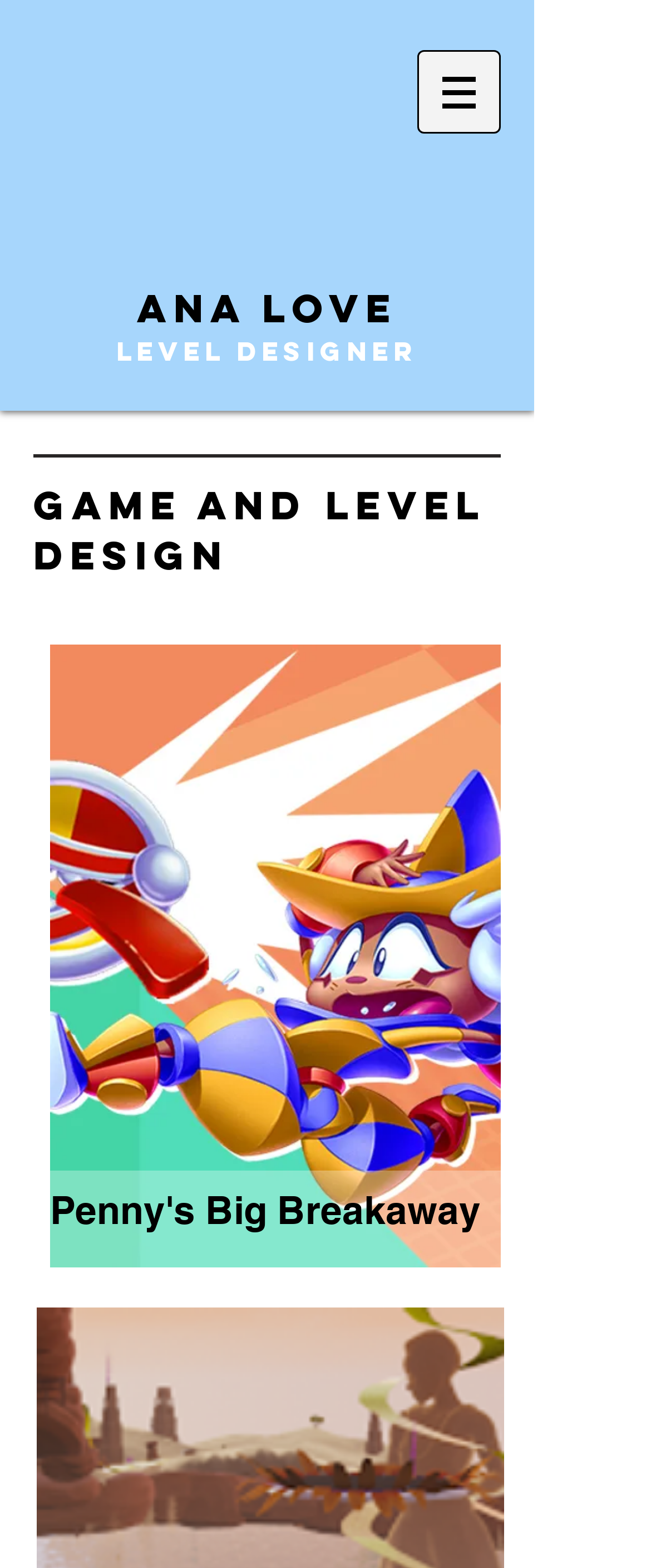Please provide a one-word or phrase answer to the question: 
What is the name of the image in the 'PennyBanner' link?

PennyBanner